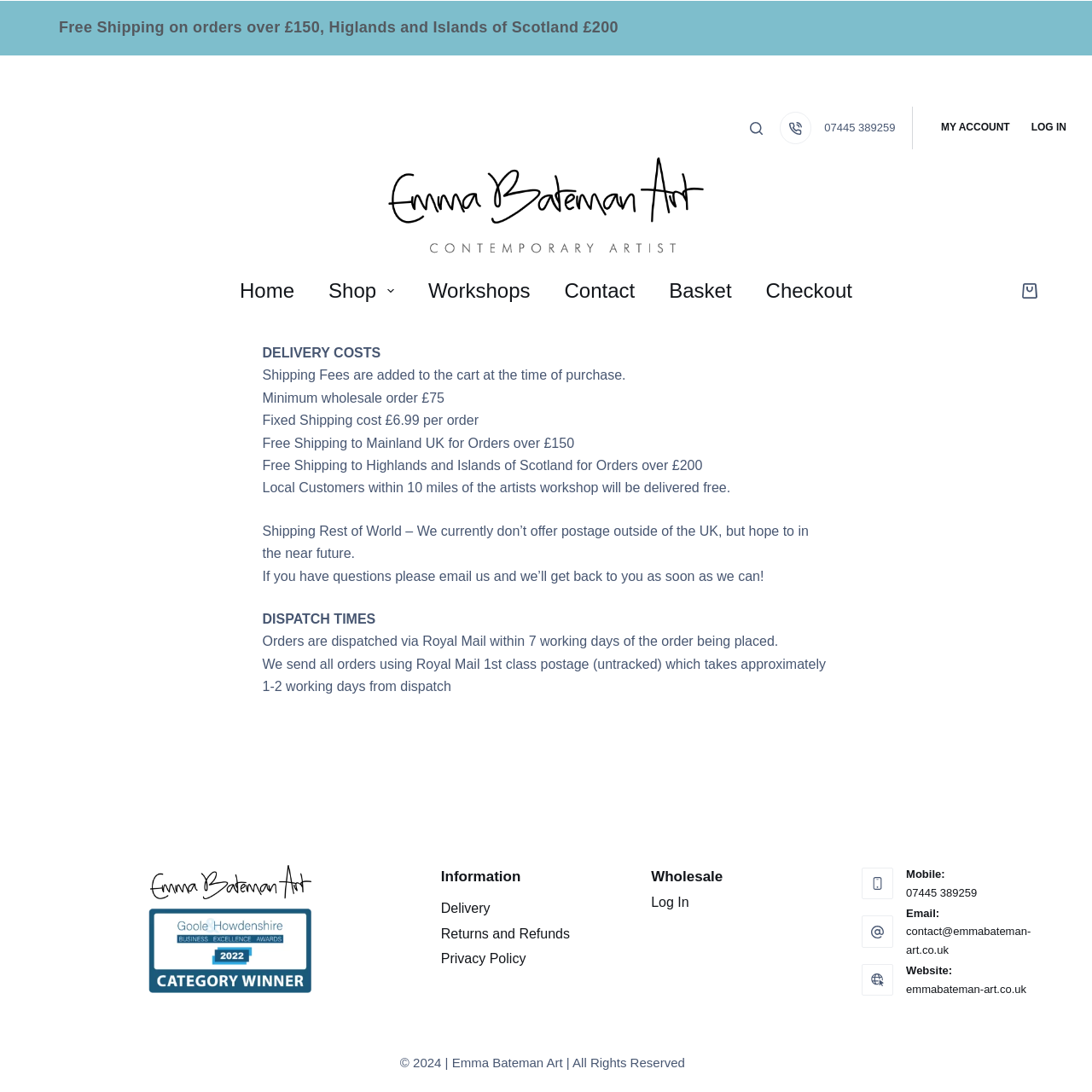Detail the various sections and features present on the webpage.

The webpage is about Emma Bateman Art, a greeting card company that offers trade accounts. At the top left corner, there is a link to skip to the content. Below it, there is a section with a heading that reads "Free Shipping on orders over £150, Highlands and Islands of Scotland £200". 

On the top right corner, there is a search button and a phone number link. Next to it, there is a navigation menu with options like "MY ACCOUNT" and "LOG IN". Below the navigation menu, there is a logo of Emma Bateman Art, which is also a link to the website.

The main content of the webpage is divided into two sections. The first section is about delivery costs. It explains that shipping fees are added to the cart at the time of purchase, and there is a minimum wholesale order of £75. It also mentions the fixed shipping cost of £6.99 per order and the conditions for free shipping. 

The second section is about dispatch times. It states that orders are dispatched via Royal Mail within 7 working days of the order being placed, and that they use Royal Mail 1st class postage, which takes approximately 1-2 working days from dispatch.

At the bottom of the webpage, there is a section with links to information about delivery, returns and refunds, and privacy policy. There is also a section with wholesale information and a log in link. On the right side, there is a section with contact information, including mobile number, email, and website. Finally, there is a copyright notice at the very bottom of the webpage.